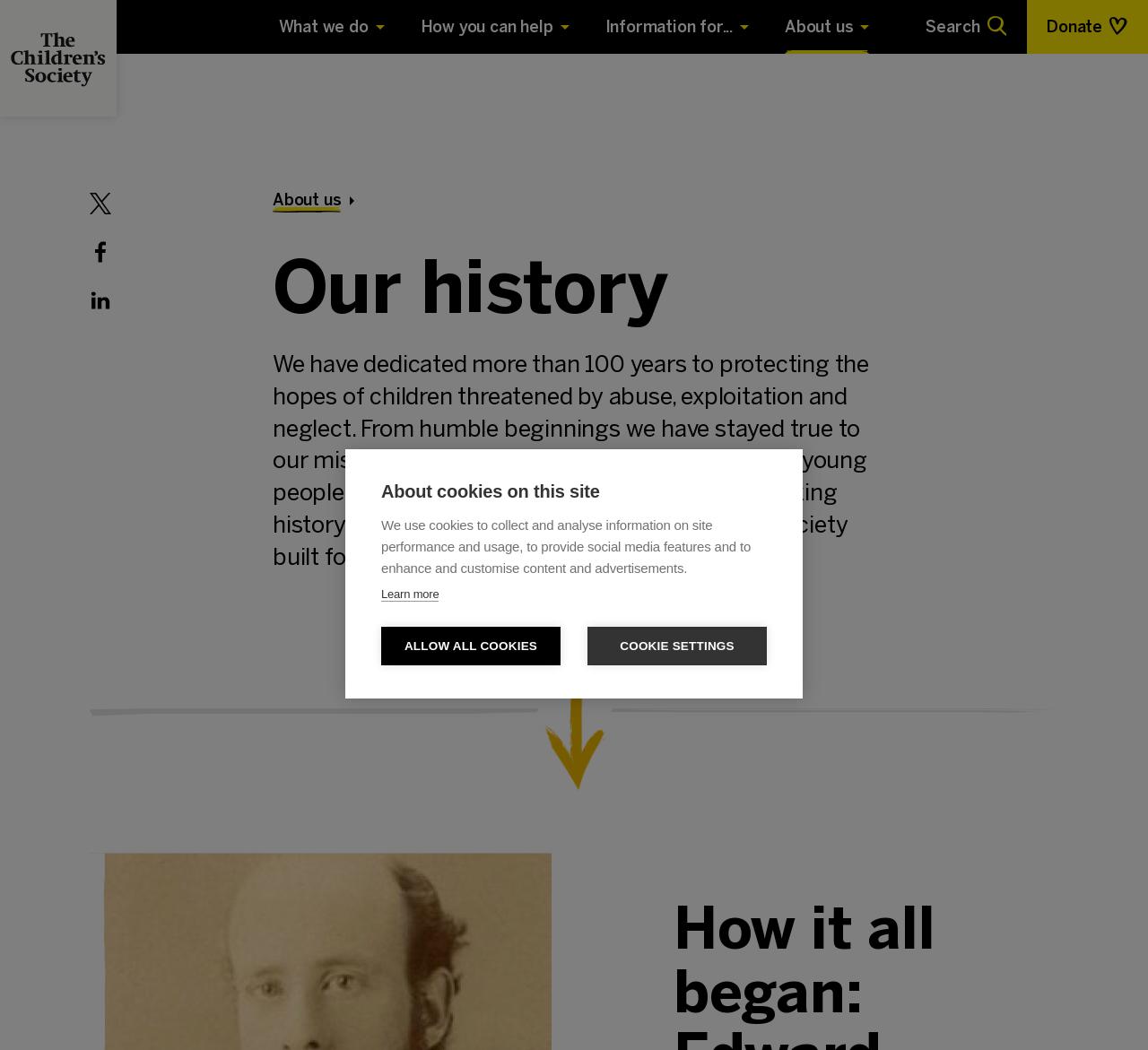Please find the bounding box coordinates of the clickable region needed to complete the following instruction: "Toggle search". The bounding box coordinates must consist of four float numbers between 0 and 1, i.e., [left, top, right, bottom].

[0.806, 0.0, 0.879, 0.051]